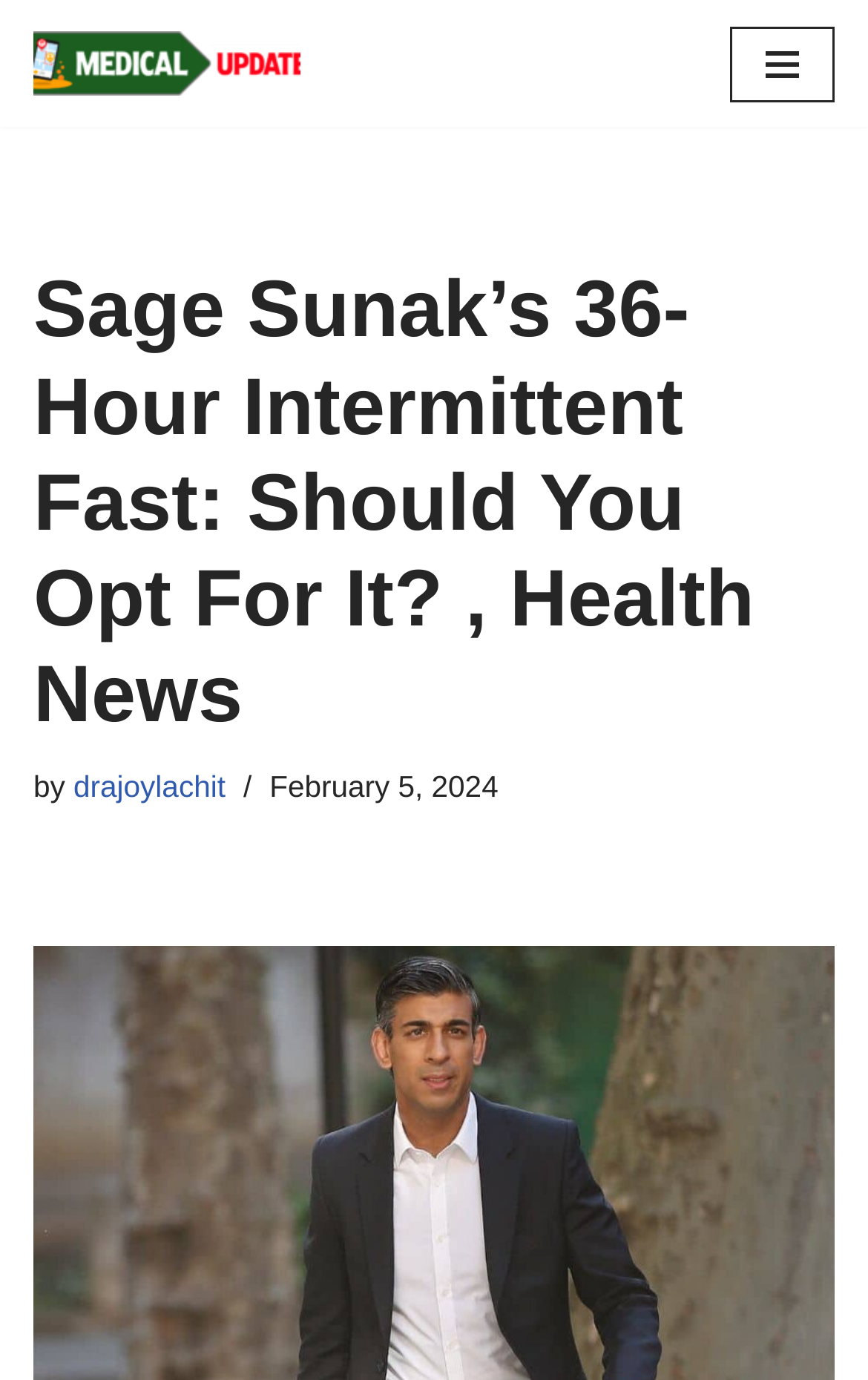Answer succinctly with a single word or phrase:
Is the navigation menu expanded?

No